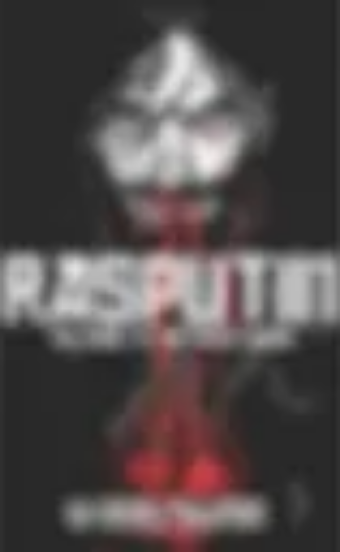Please analyze the image and give a detailed answer to the question:
Who is the author of 'Rasputin, Volume 2'?

The bestselling author Riley Rossmo is credited with bringing to life a supernatural reimagining of Rasputin's life in 'Rasputin, Volume 2'.